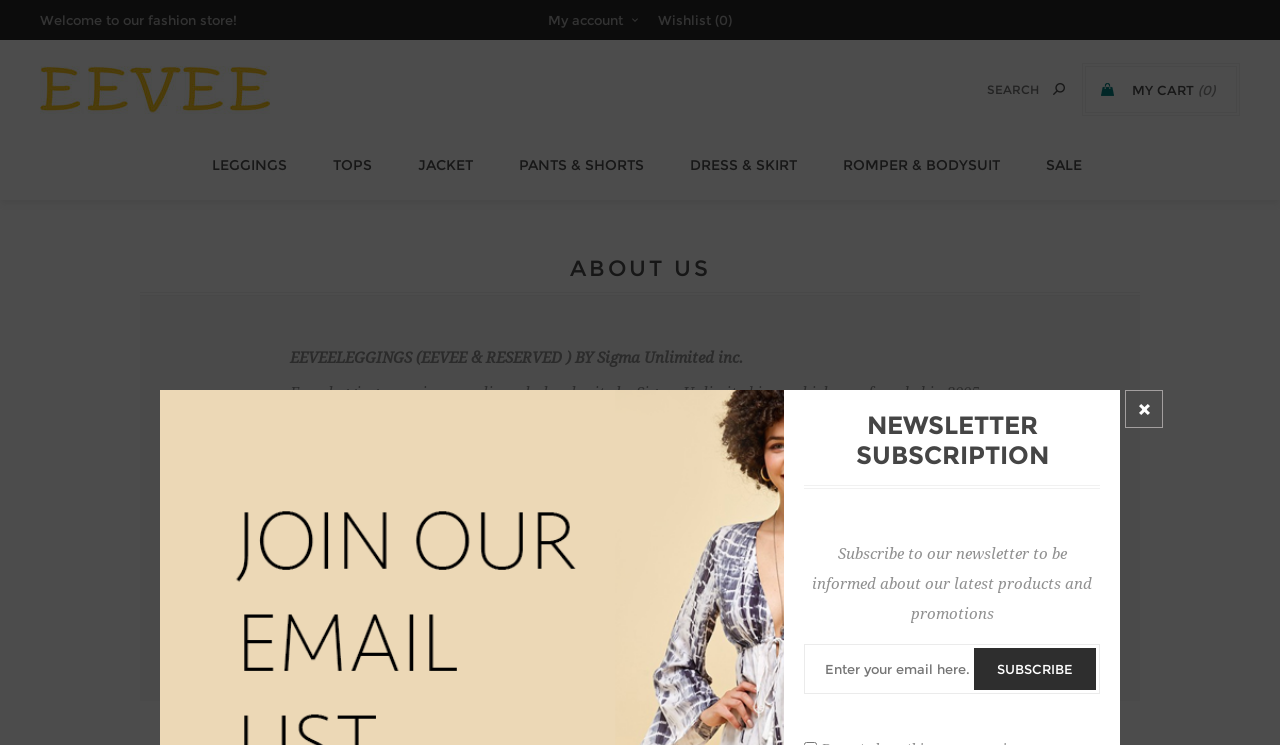What is the company behind the website?
Please look at the screenshot and answer in one word or a short phrase.

Sigma Unlimited inc.